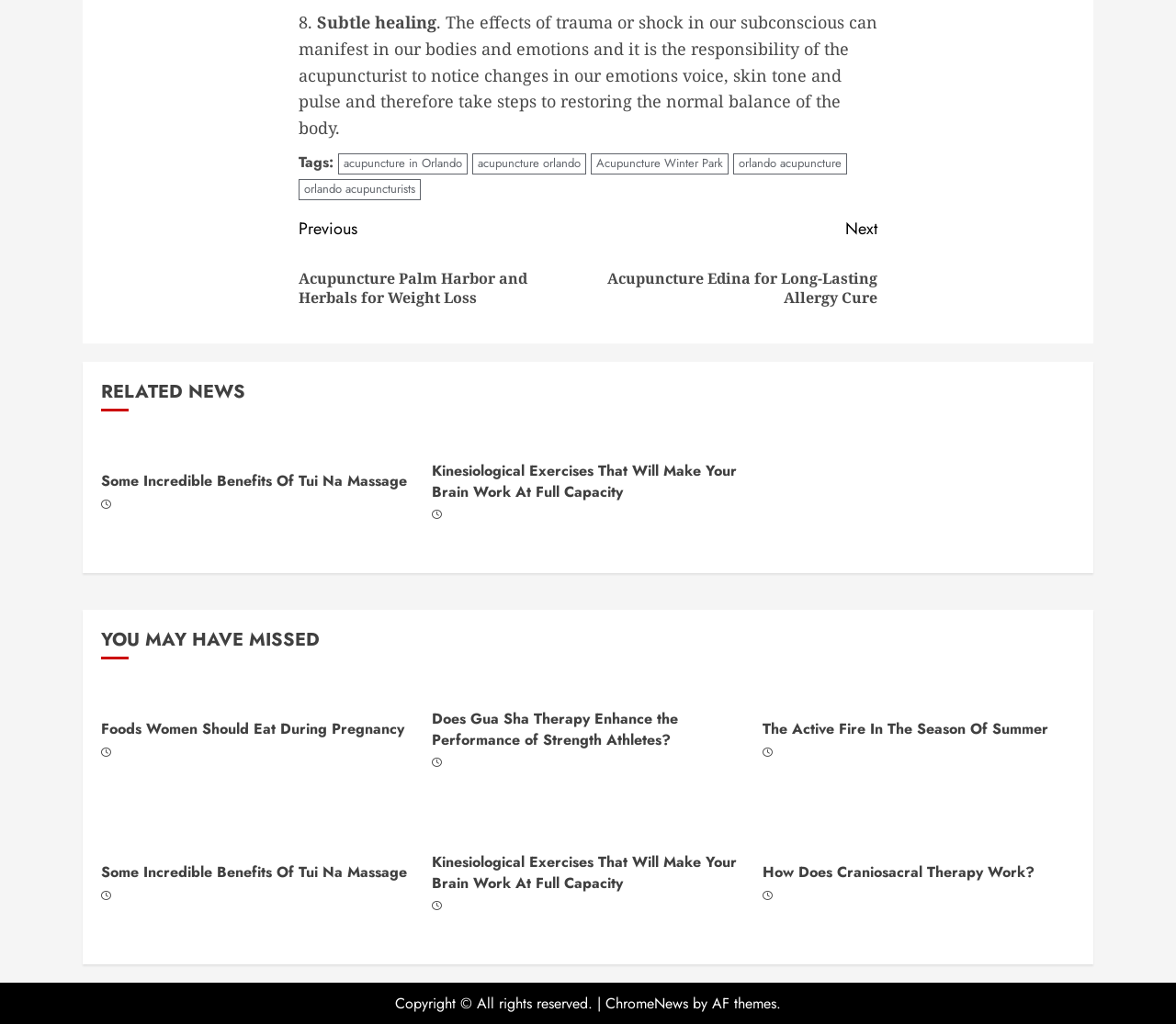Provide a one-word or brief phrase answer to the question:
What is the copyright information at the bottom of the page?

Copyright © All rights reserved.